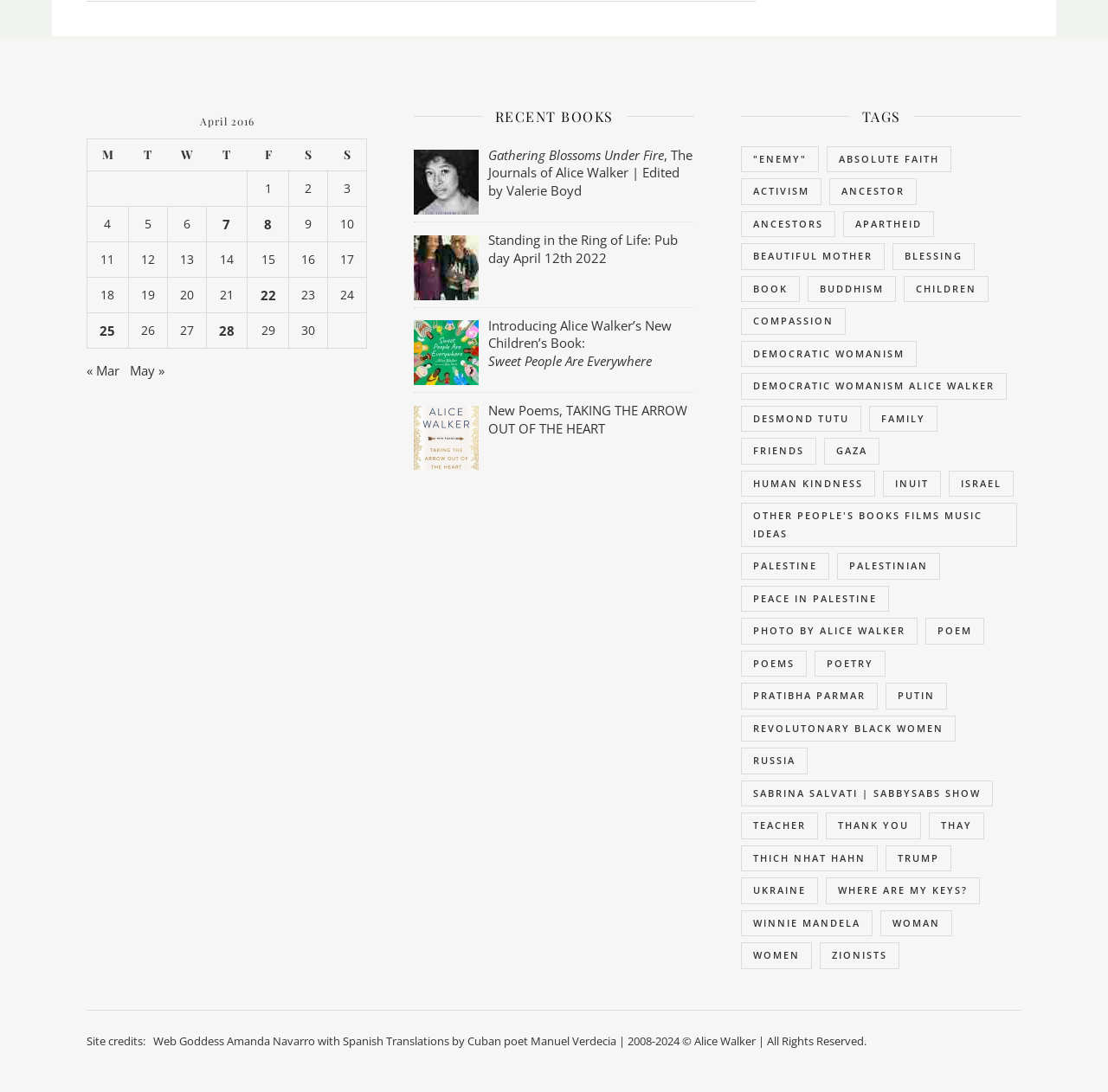Carefully examine the image and provide an in-depth answer to the question: How many book covers are displayed?

There are four links with images, each representing a book cover, under the 'RECENT BOOKS' heading.